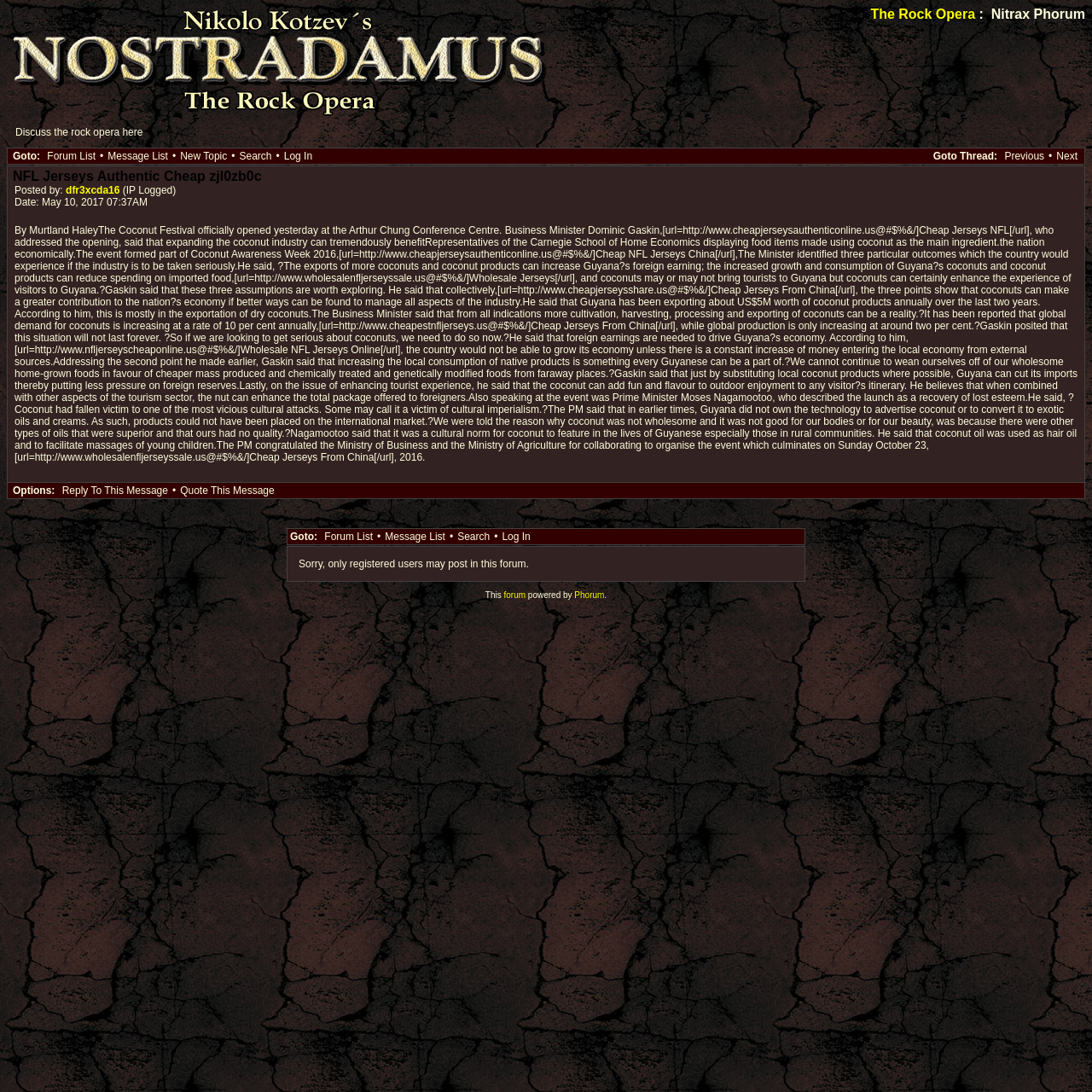Who posted the message? Based on the image, give a response in one word or a short phrase.

dfr3xcda16